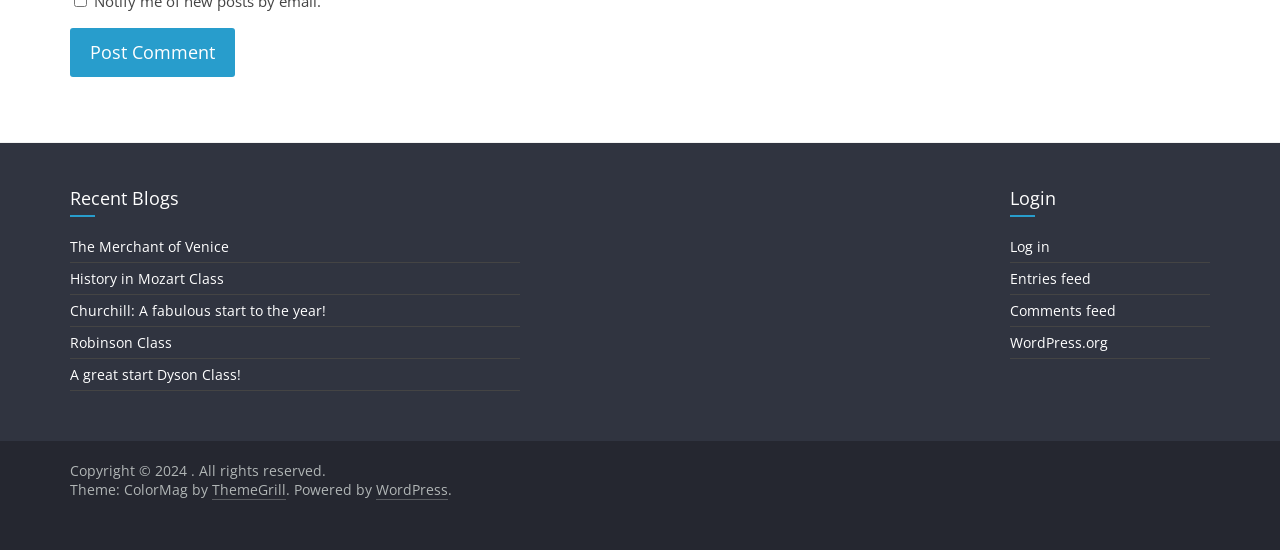What is the platform used to power the website?
Could you please answer the question thoroughly and with as much detail as possible?

The text at the bottom of the webpage mentions 'Powered by WordPress', indicating that the website is built using the WordPress platform.